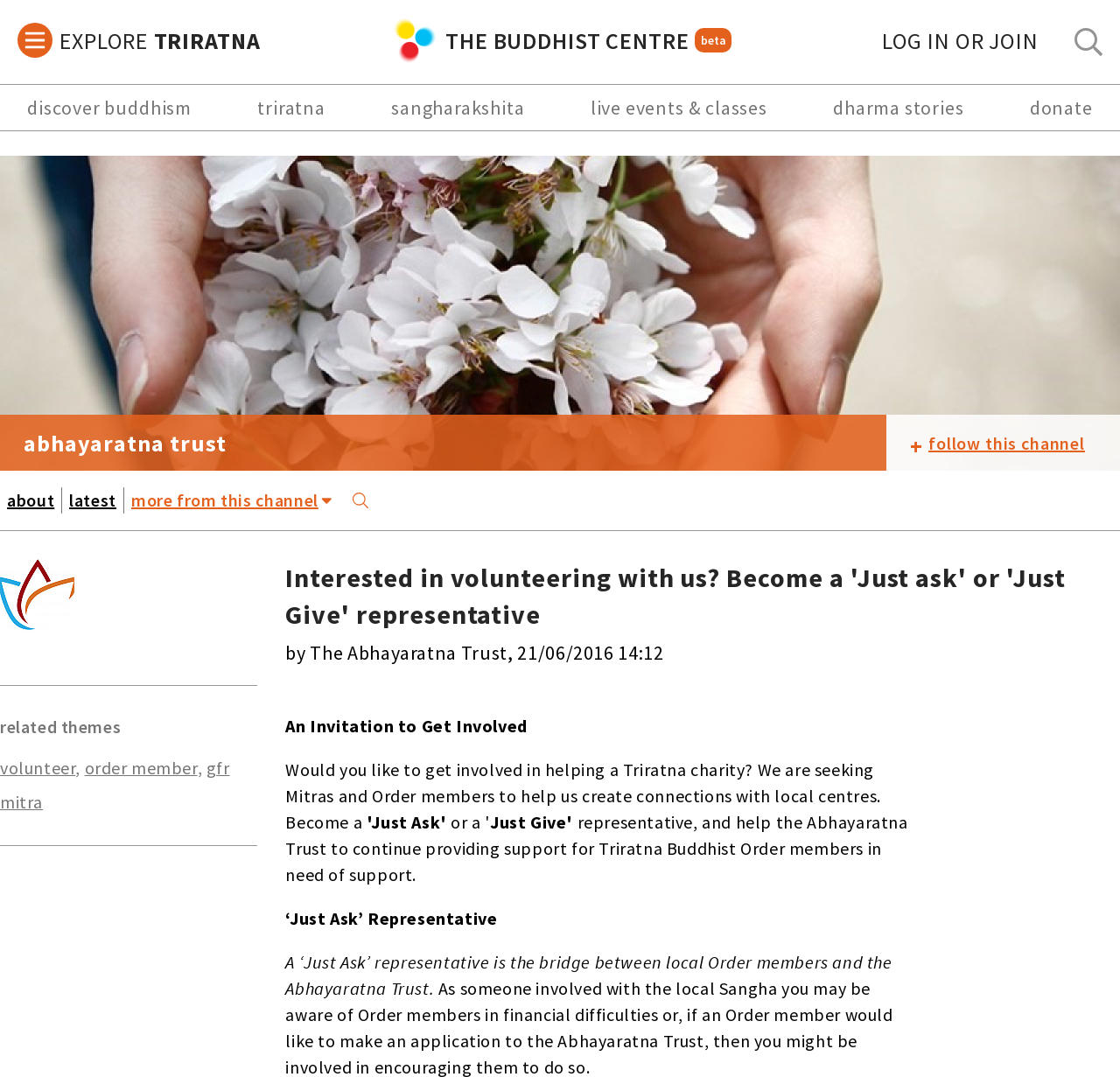Determine the bounding box coordinates of the target area to click to execute the following instruction: "Learn about 'VOLUNTEER'."

[0.0, 0.702, 0.067, 0.723]